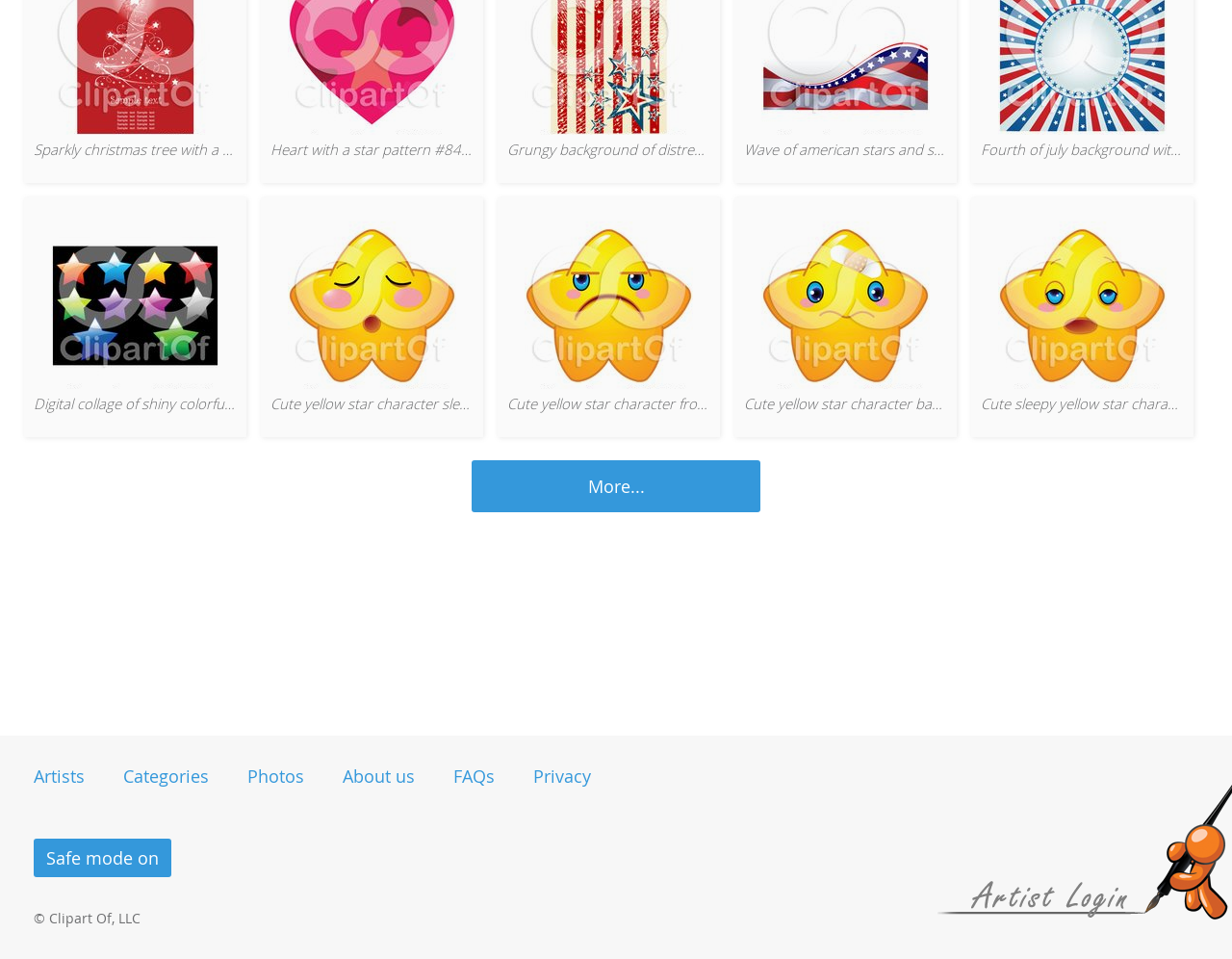What type of illustrations are featured on this webpage? Based on the image, give a response in one word or a short phrase.

Clipart illustrations